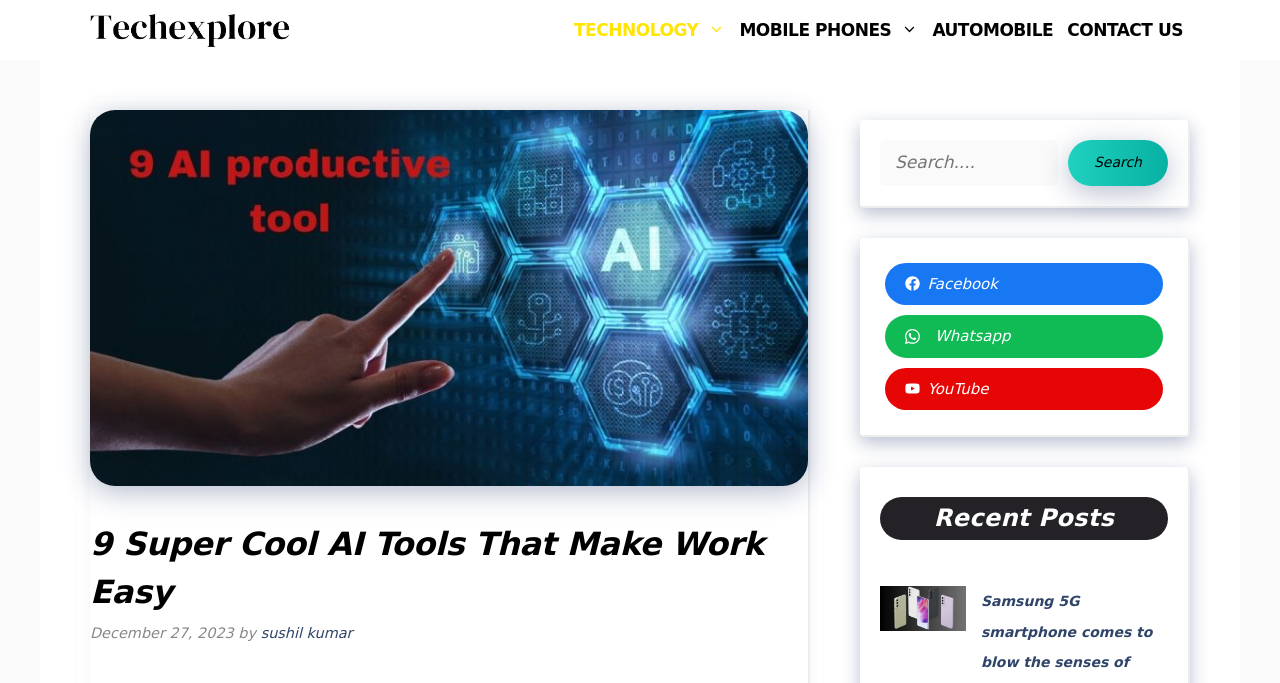Illustrate the webpage's structure and main components comprehensively.

This webpage is about AI tools and technology. At the top, there is a navigation bar with five links: "techexplore", "TECHNOLOGY", "MOBILE PHONES", "AUTOMOBILE", and "CONTACT US". The "techexplore" link has an accompanying image. Below the navigation bar, there is a large image related to AI tools.

The main content of the webpage is headed by a title "9 Super Cool AI Tools That Make Work Easy", which is followed by a time stamp "December 27, 2023" and the author's name "sushil kumar". 

On the right side of the page, there is a search bar with a search button. Below the search bar, there are three social media links: "Facebook", "Whatsapp", and "YouTube", each with an accompanying image.

Further down the page, there is a heading "Recent Posts" followed by a figure with an image of a "samsung galaxy S21 FE 5G".